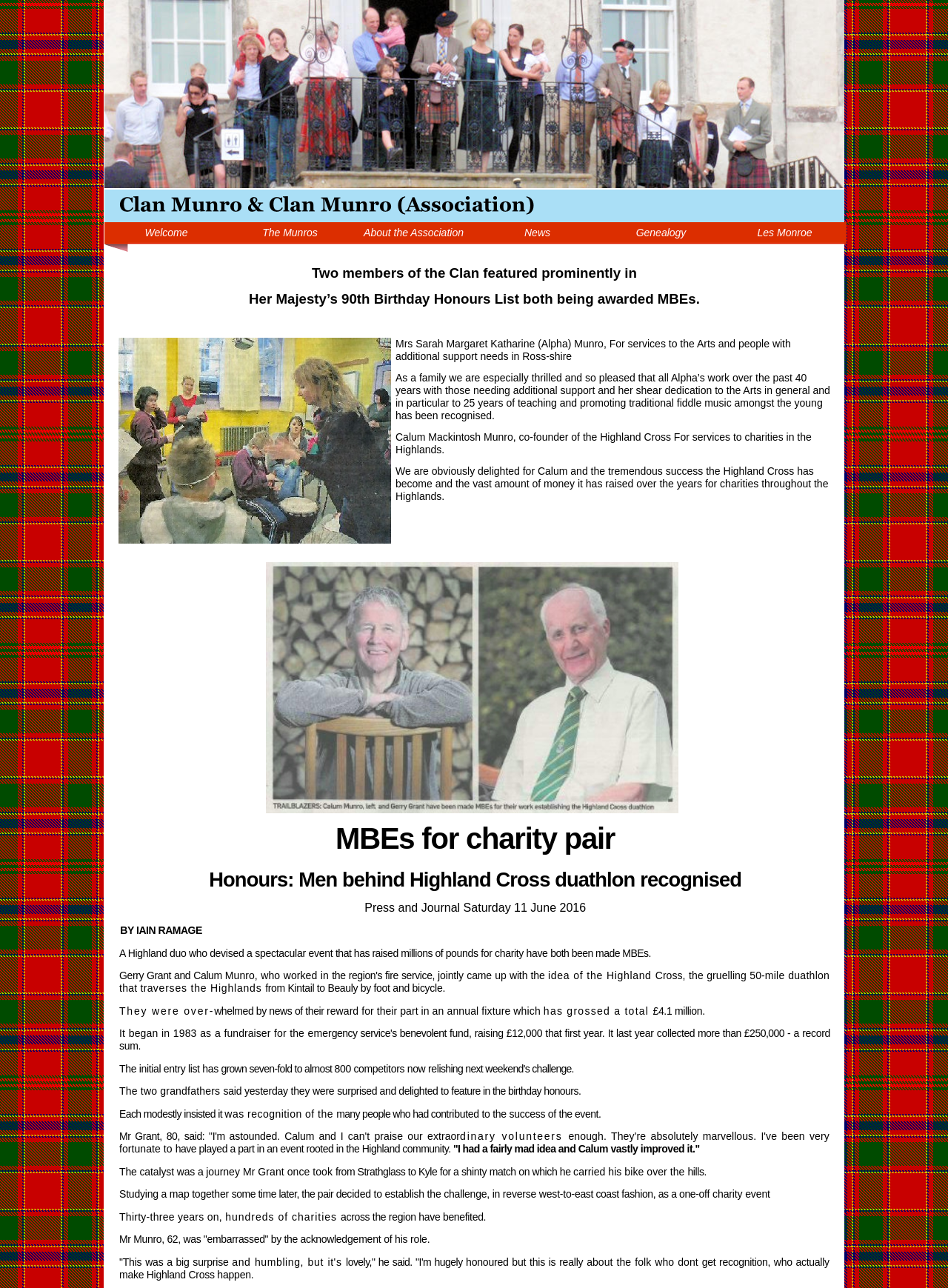Provide a one-word or brief phrase answer to the question:
How many links are in the top navigation?

6